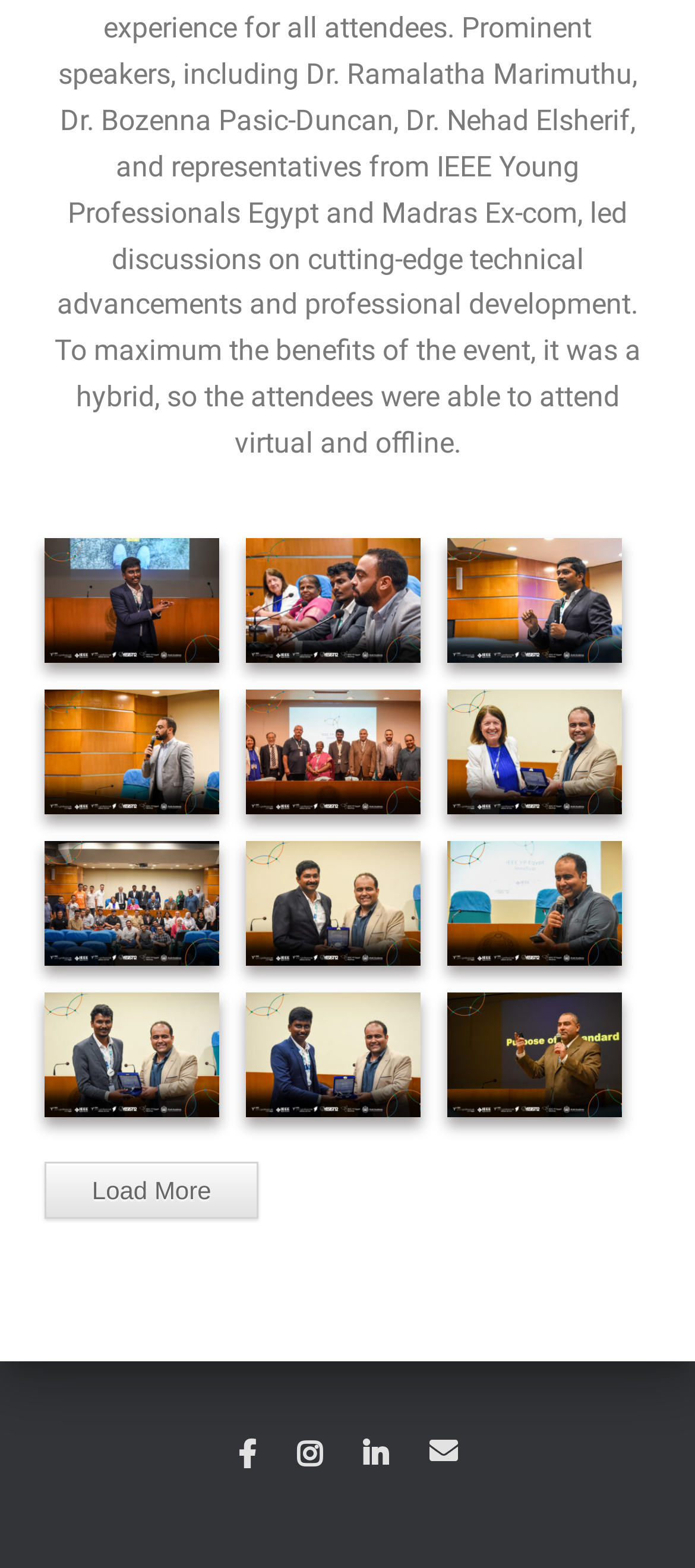Find and provide the bounding box coordinates for the UI element described with: "Instagram".

[0.401, 0.902, 0.488, 0.954]